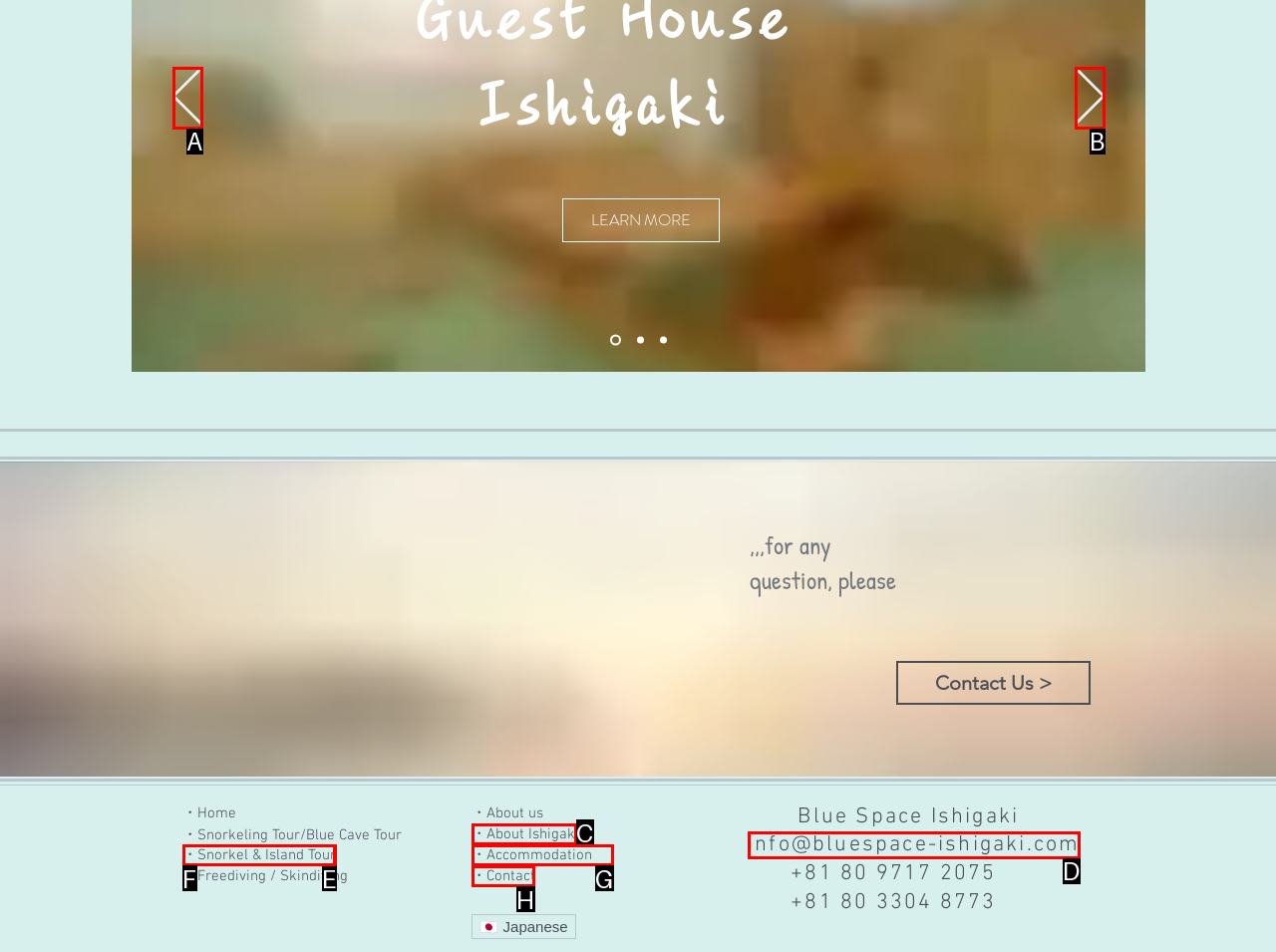Using the element description: ・Contact, select the HTML element that matches best. Answer with the letter of your choice.

H